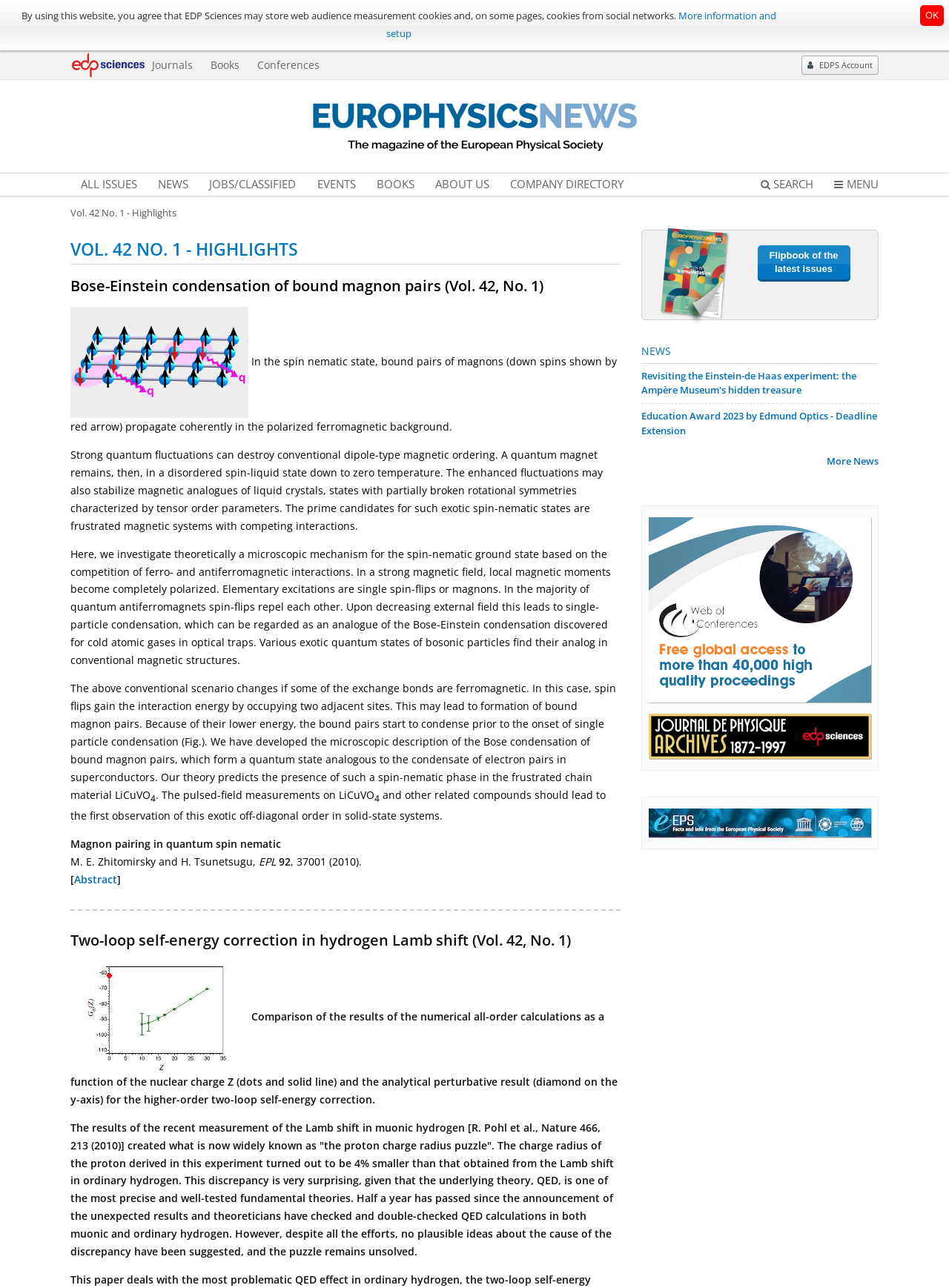What is the main heading displayed on the webpage? Please provide the text.

VOL. 42 NO. 1 - HIGHLIGHTS